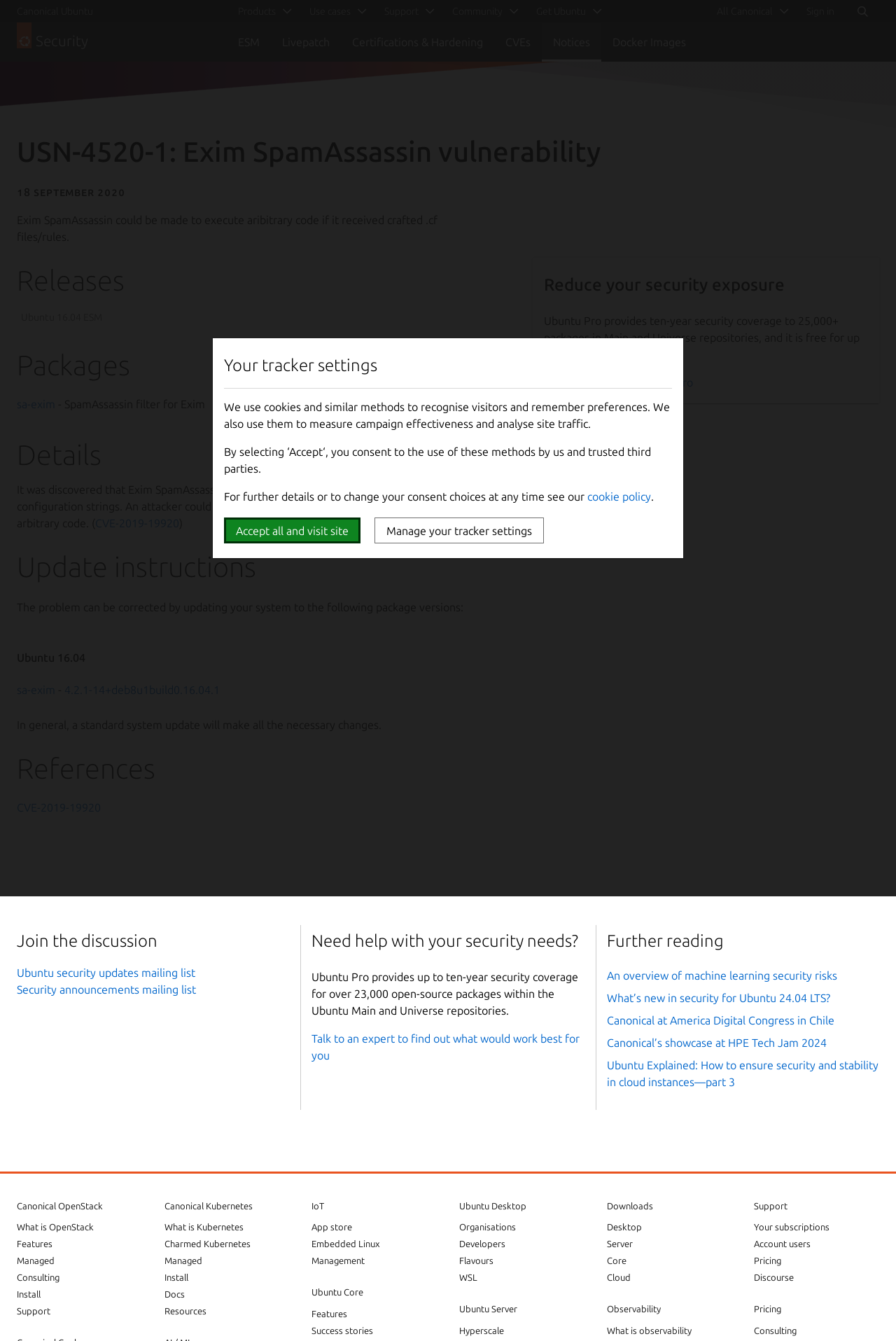Locate the bounding box coordinates of the area that needs to be clicked to fulfill the following instruction: "View the 'Security' link". The coordinates should be in the format of four float numbers between 0 and 1, namely [left, top, right, bottom].

[0.019, 0.017, 0.238, 0.046]